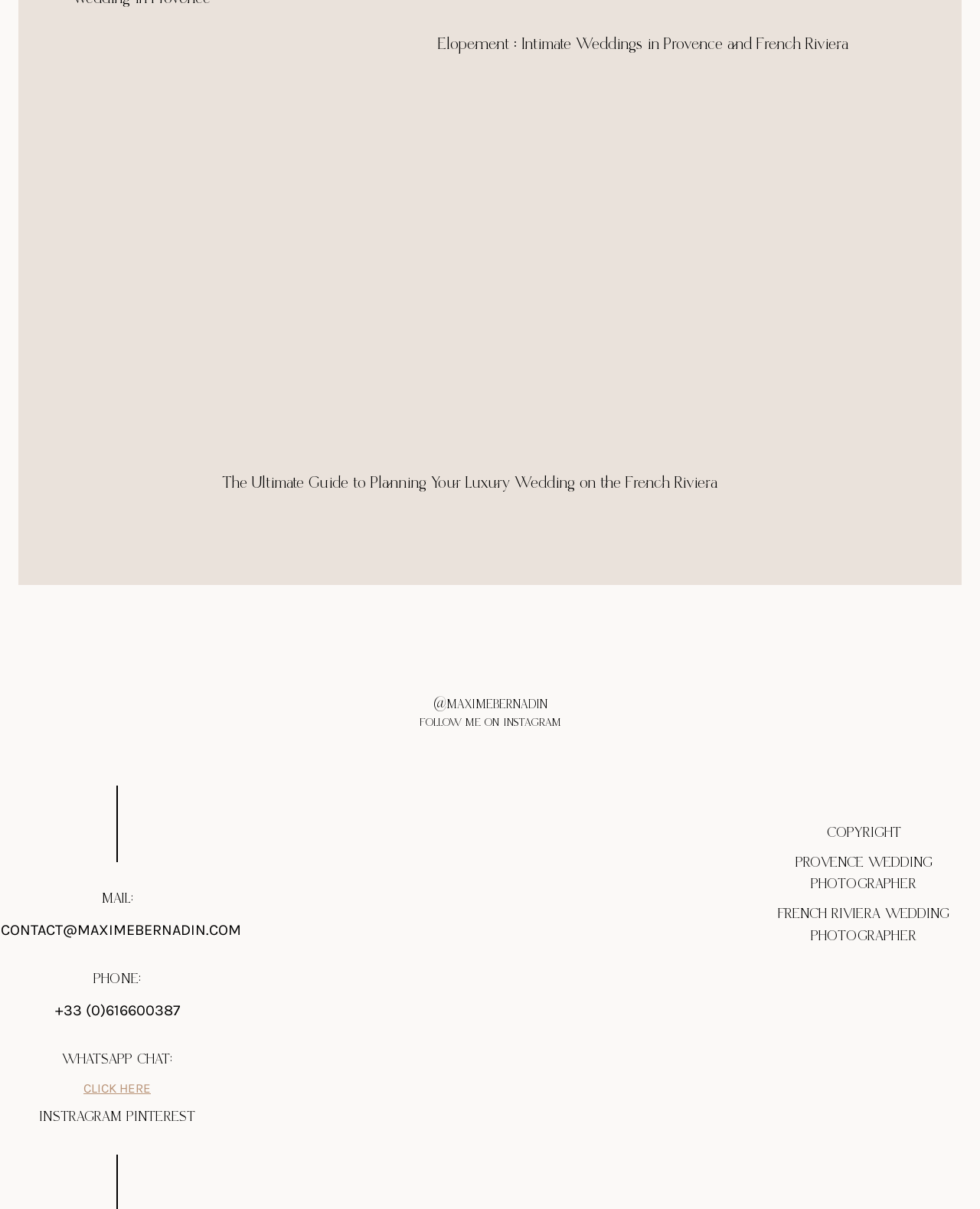Can you specify the bounding box coordinates of the area that needs to be clicked to fulfill the following instruction: "Contact the photographer through email"?

[0.001, 0.762, 0.246, 0.776]